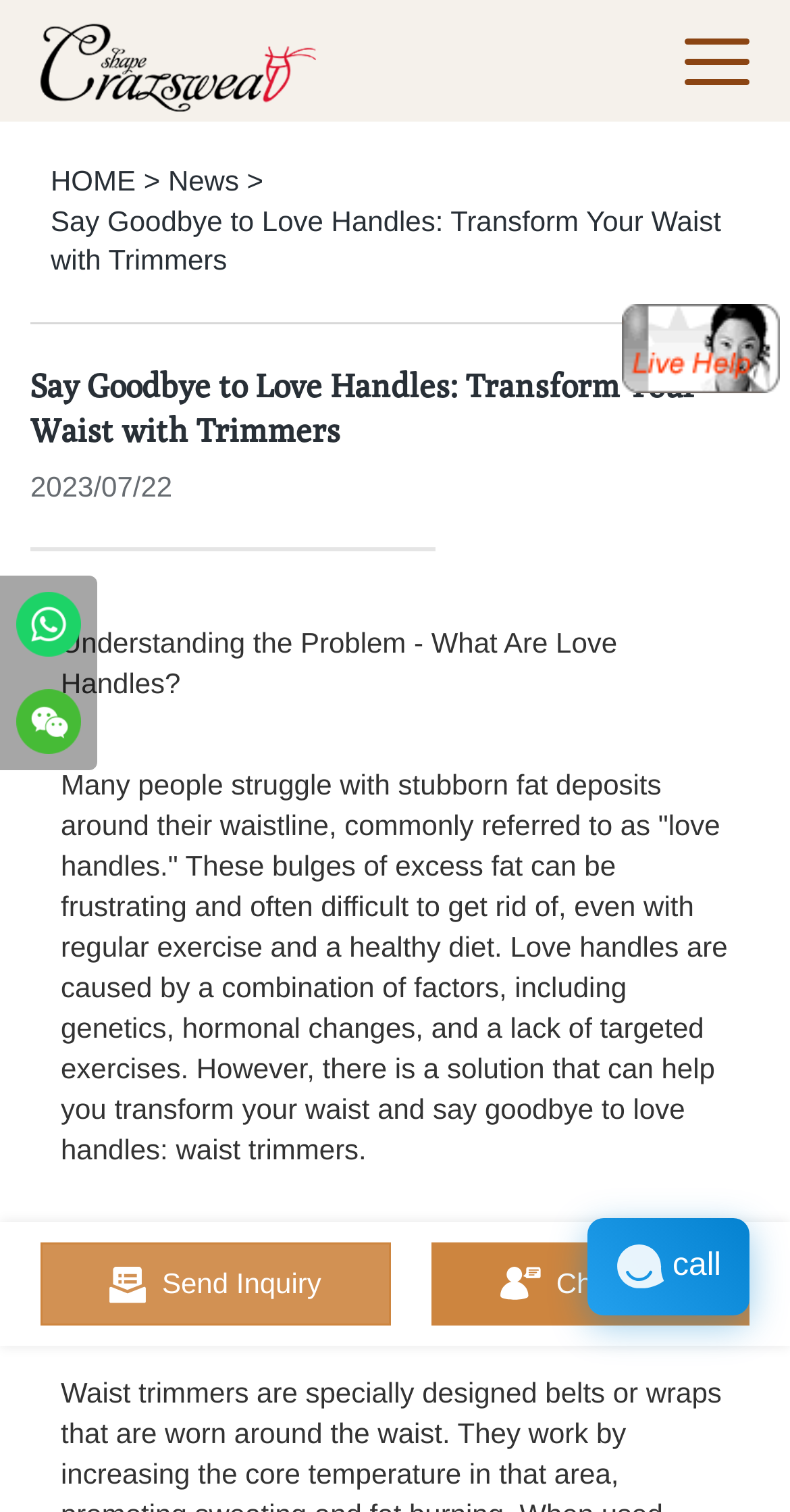Given the description of the UI element: "title="Guanhua Peng"", predict the bounding box coordinates in the form of [left, top, right, bottom], with each value being a float between 0 and 1.

[0.0, 0.445, 0.123, 0.509]